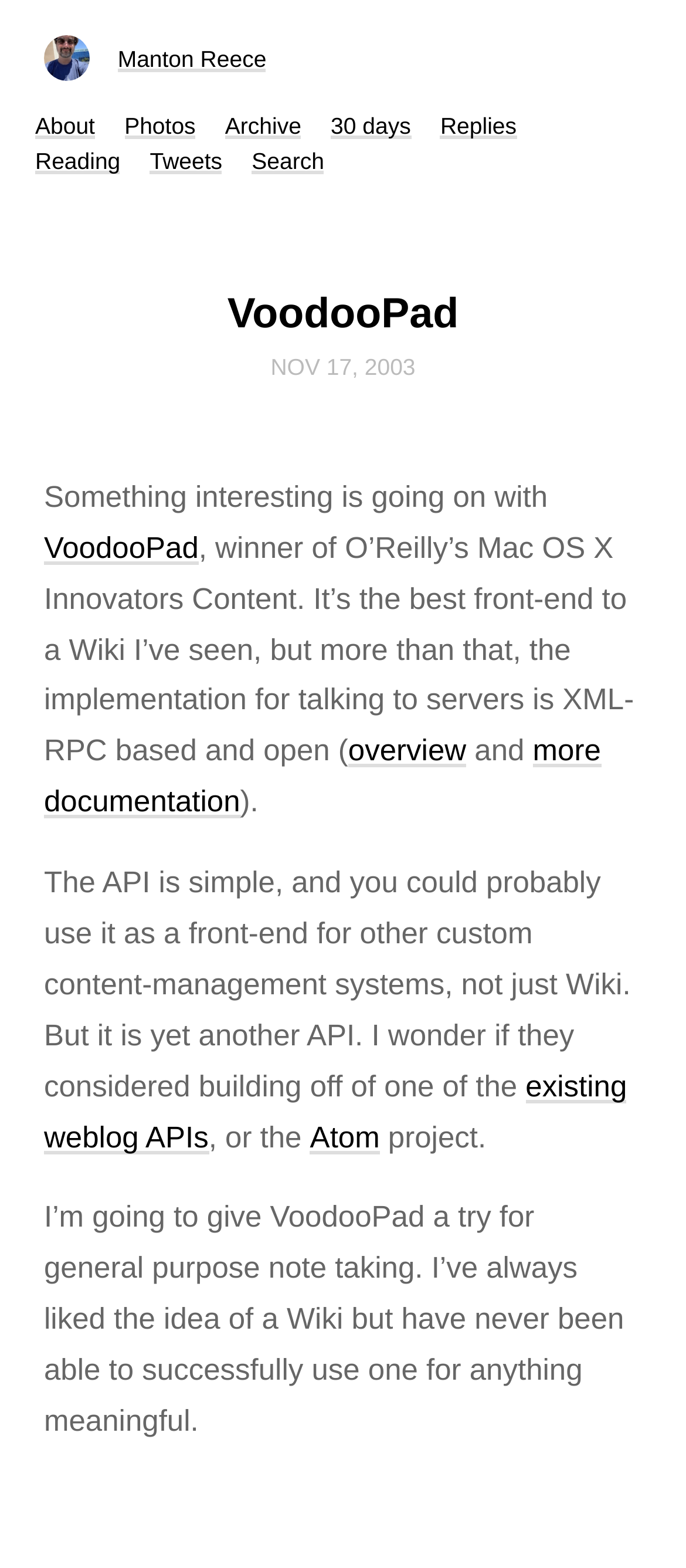What is the date mentioned in the article?
Please answer the question with as much detail and depth as you can.

The answer can be found in the article section of the webpage, where the date 'NOV 17, 2003' is mentioned as a heading.